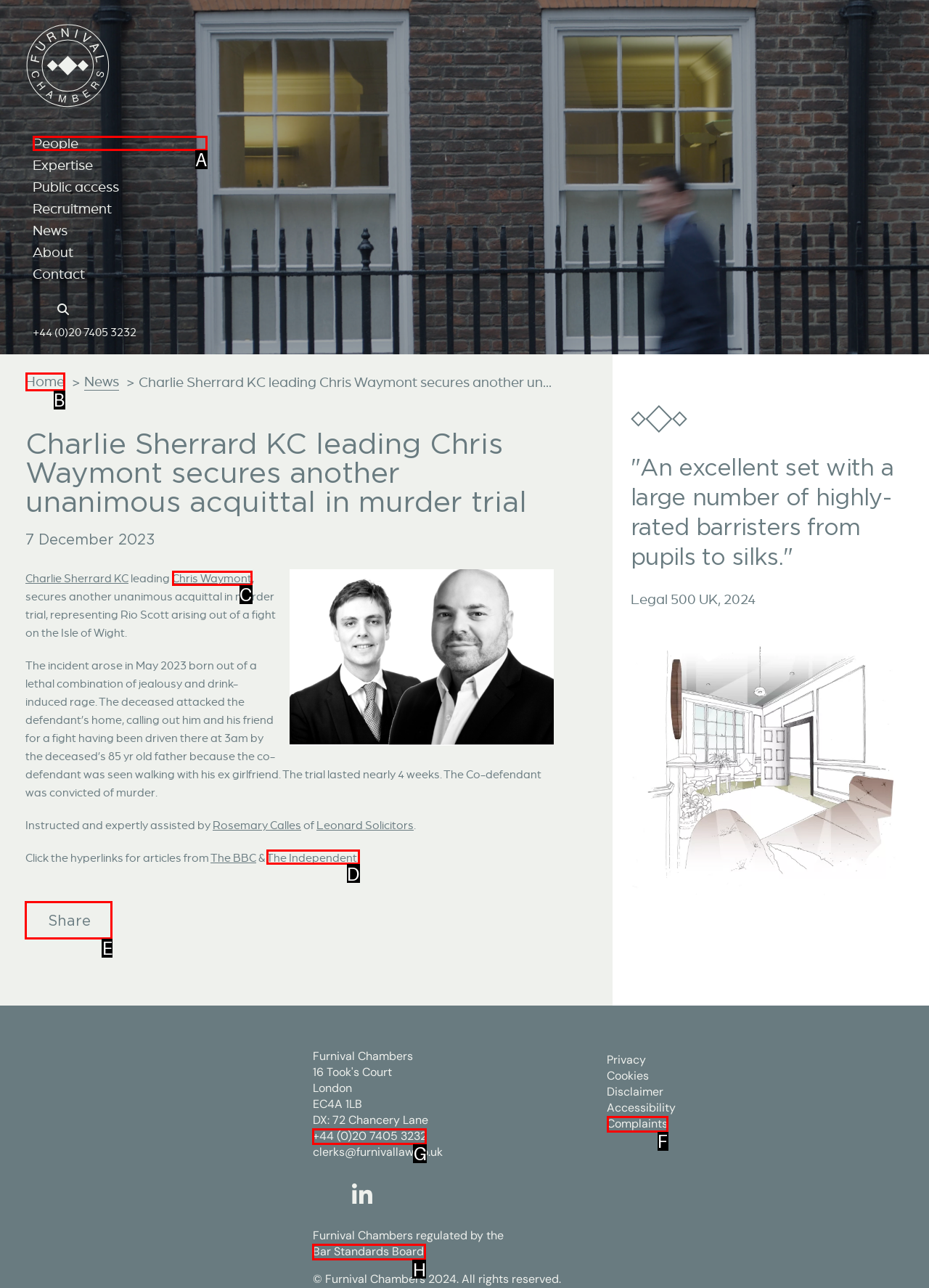Identify the HTML element you need to click to achieve the task: Share the article. Respond with the corresponding letter of the option.

E